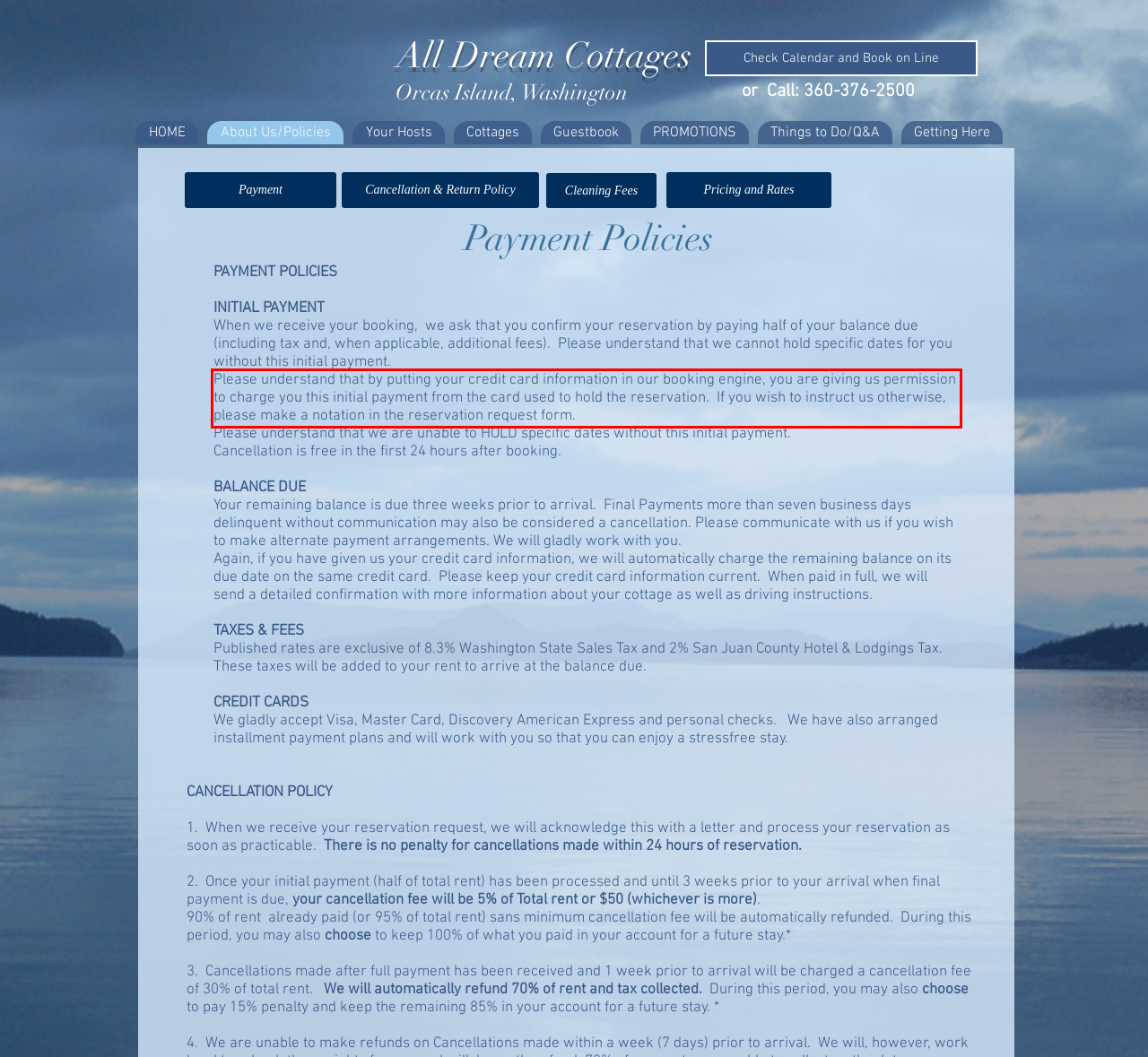You have a screenshot of a webpage where a UI element is enclosed in a red rectangle. Perform OCR to capture the text inside this red rectangle.

Please understand that by putting your credit card information in our booking engine, you are giving us permission to charge you this initial payment from the card used to hold the reservation. If you wish to instruct us otherwise, please make a notation in the reservation request form.